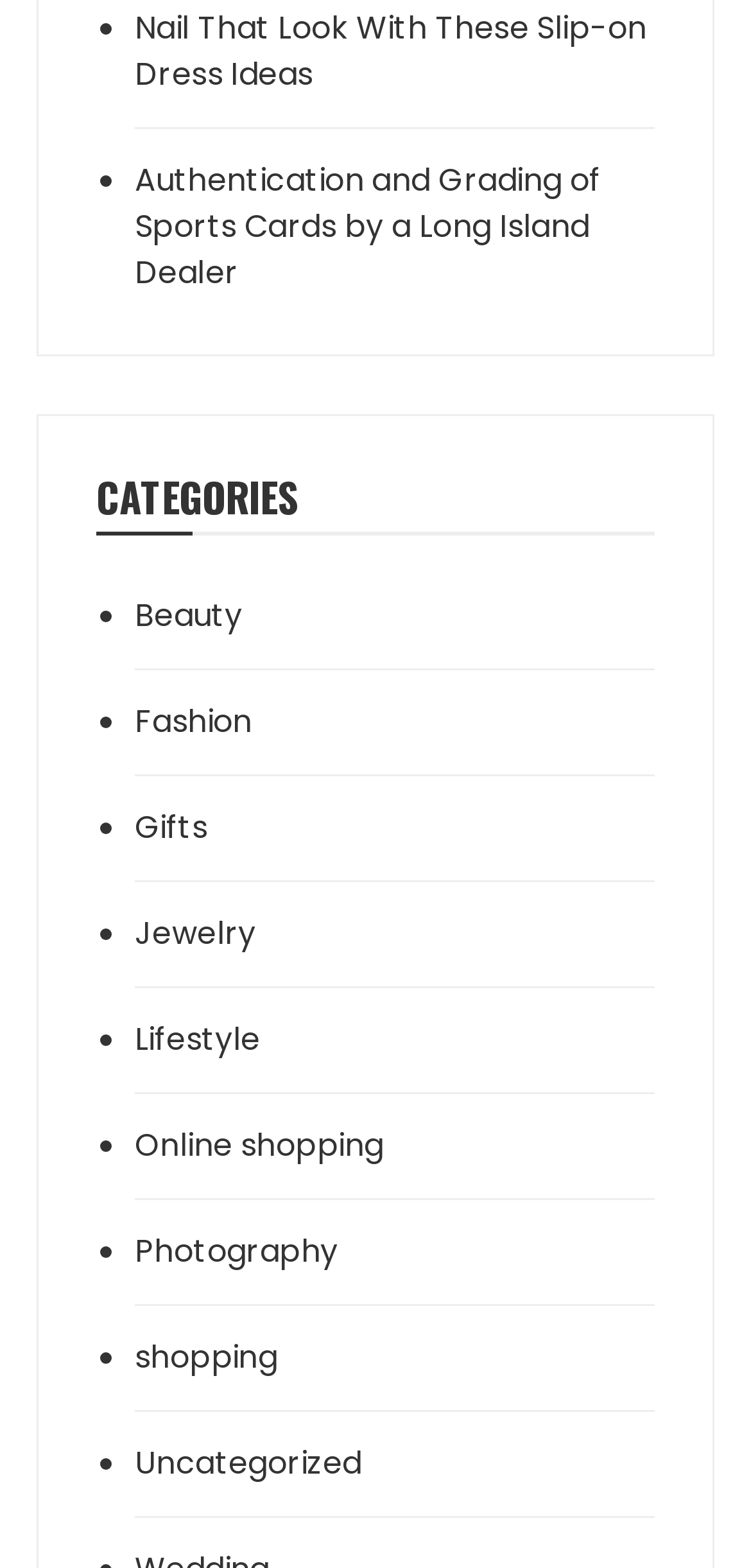What is the first category listed?
Give a one-word or short phrase answer based on the image.

Nail That Look With These Slip-on Dress Ideas